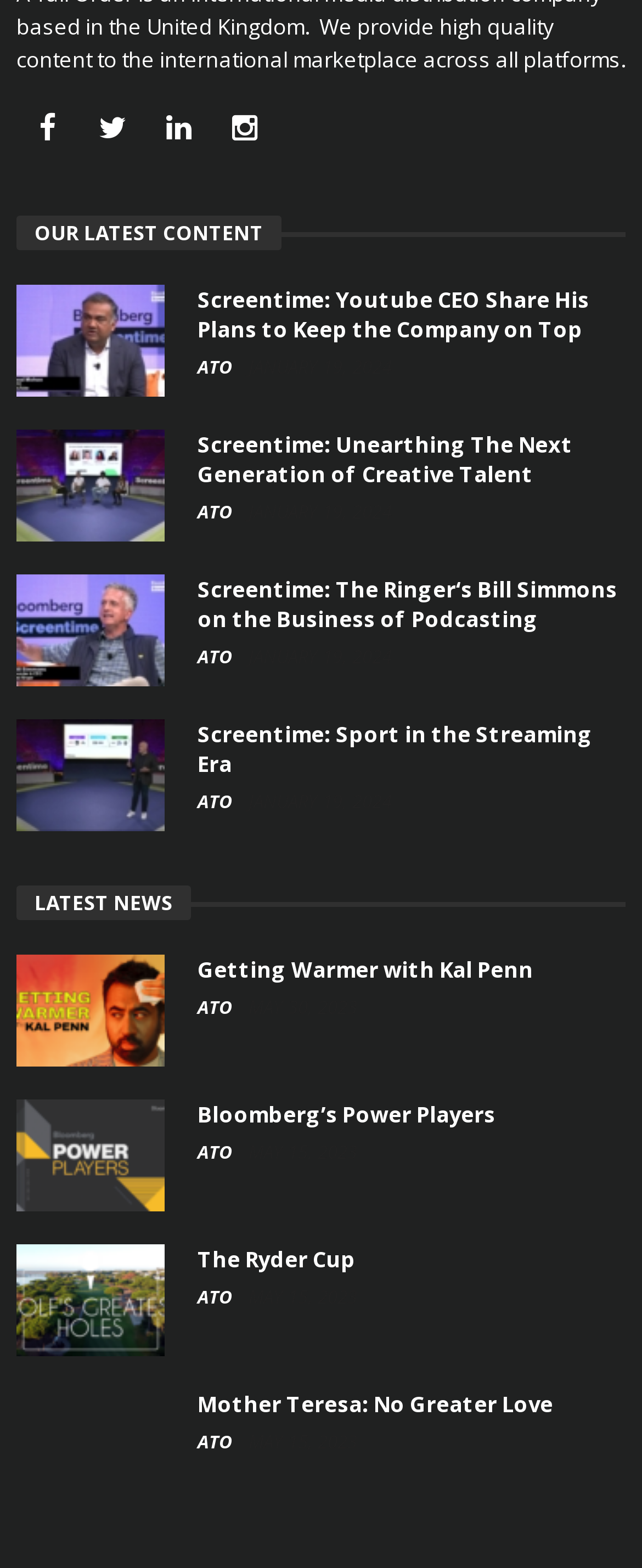Carefully observe the image and respond to the question with a detailed answer:
How many articles are on this webpage?

I counted the number of article elements on the webpage, which are [339], [340], [341], [342], [344], [345], [346], and [347]. Each of these elements contains a heading and a link, indicating that they are separate articles.